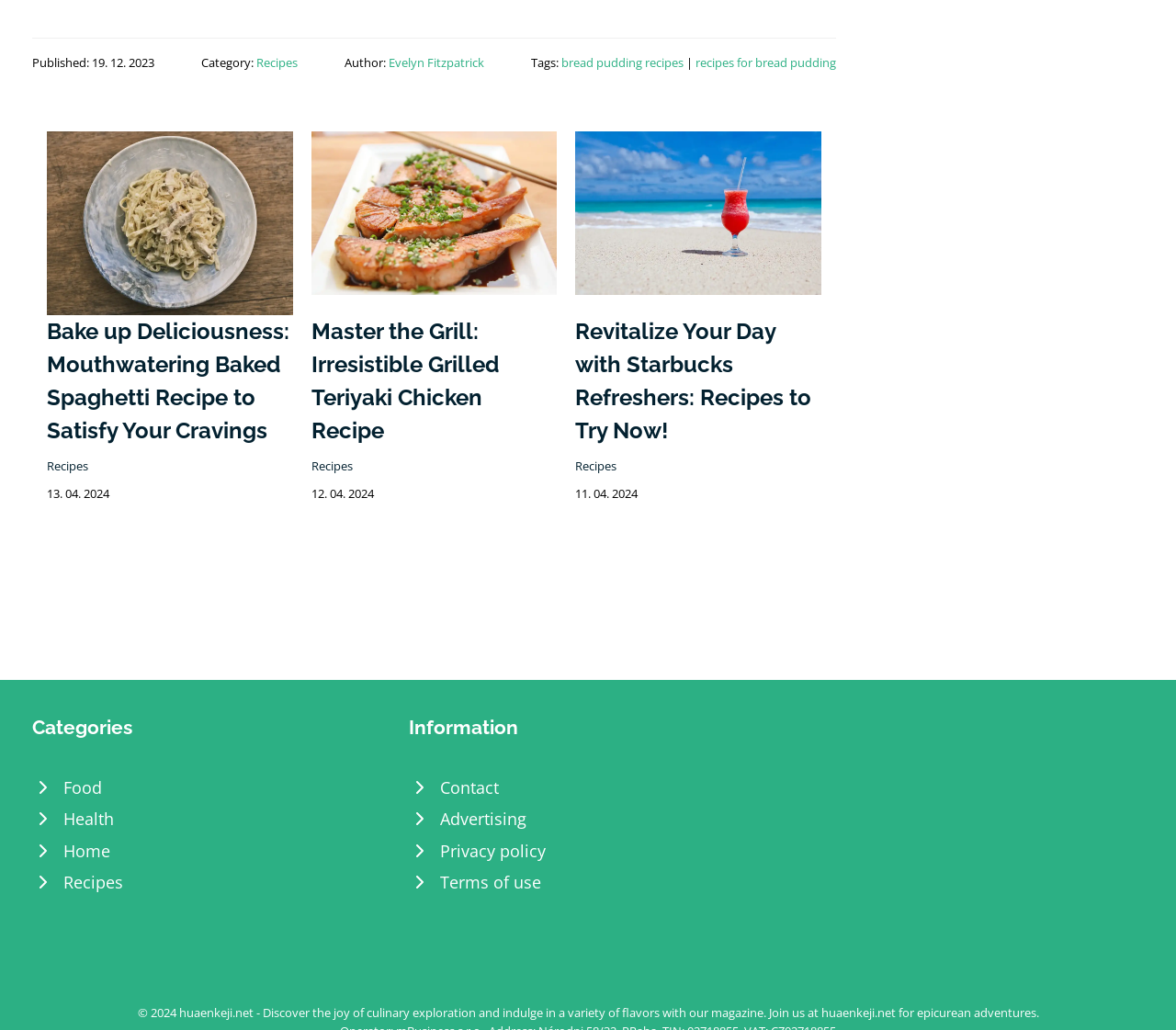Who is the author of the first article?
Please provide a single word or phrase as the answer based on the screenshot.

Evelyn Fitzpatrick